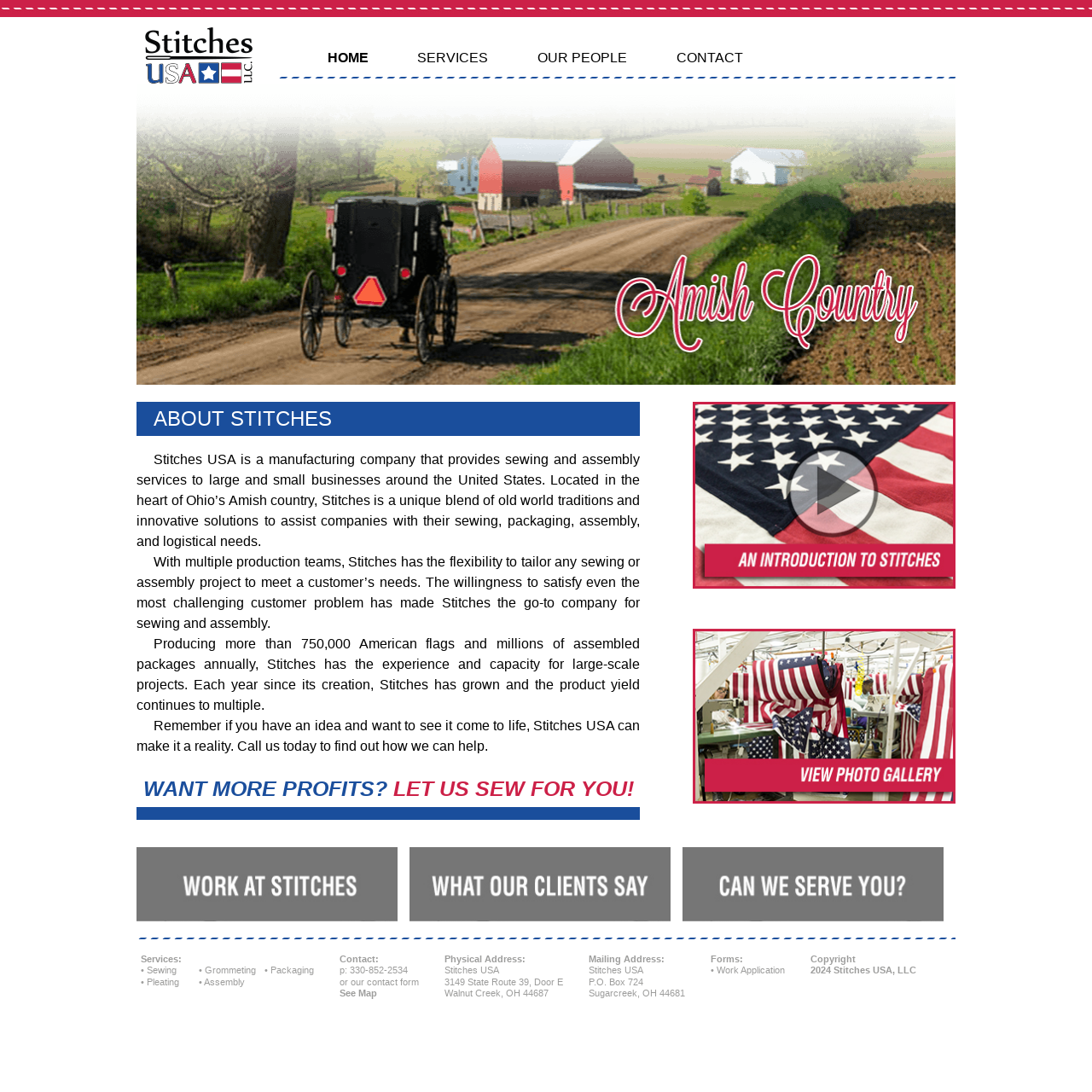Using the provided element description, identify the bounding box coordinates as (top-left x, top-left y, bottom-right x, bottom-right y). Ensure all values are between 0 and 1. Description: Physical Address:

[0.407, 0.873, 0.481, 0.883]